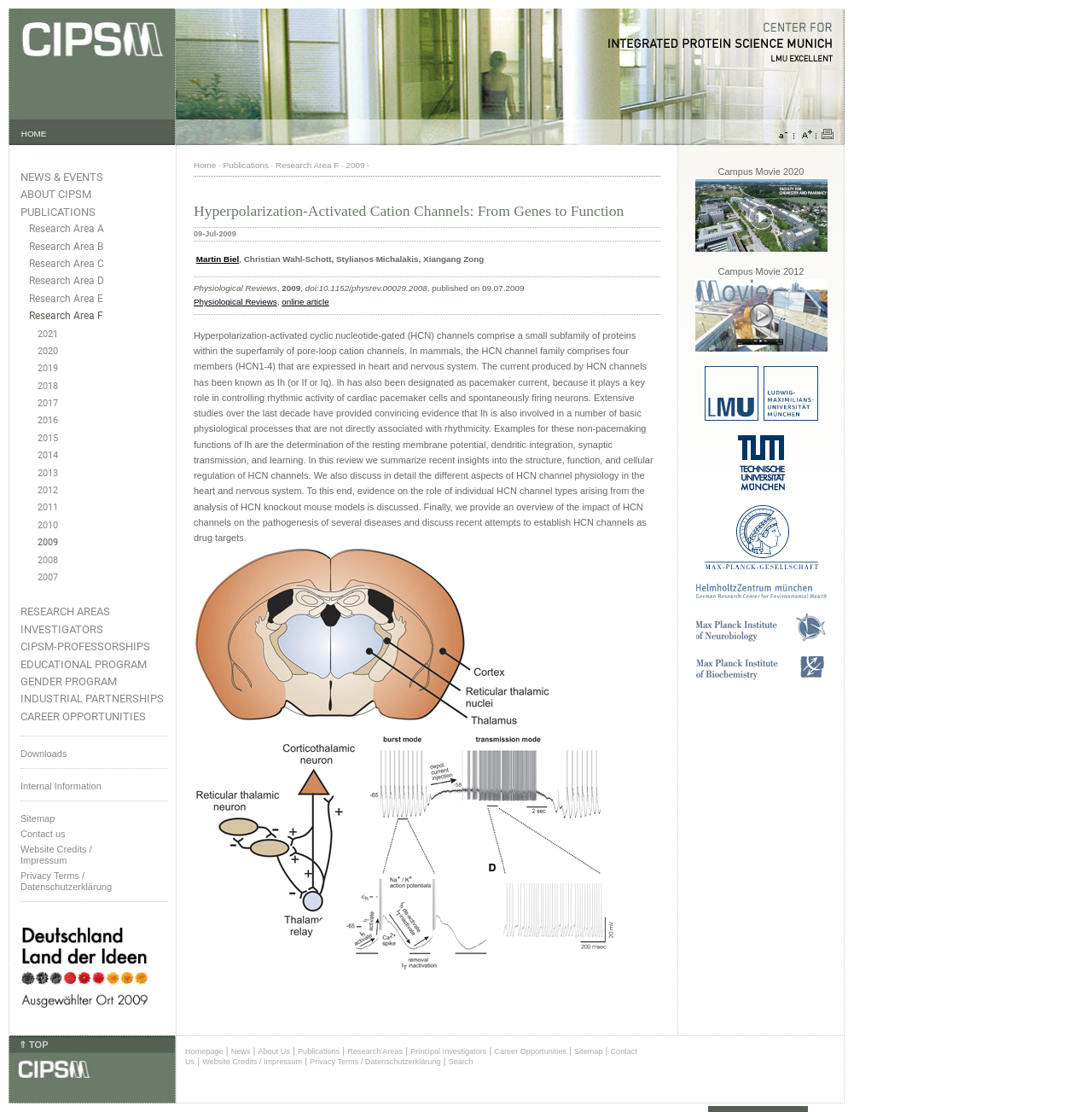Based on the element description, predict the bounding box coordinates (top-left x, top-left y, bottom-right x, bottom-right y) for the UI element in the screenshot: Website Credits /Impressum

[0.019, 0.759, 0.153, 0.779]